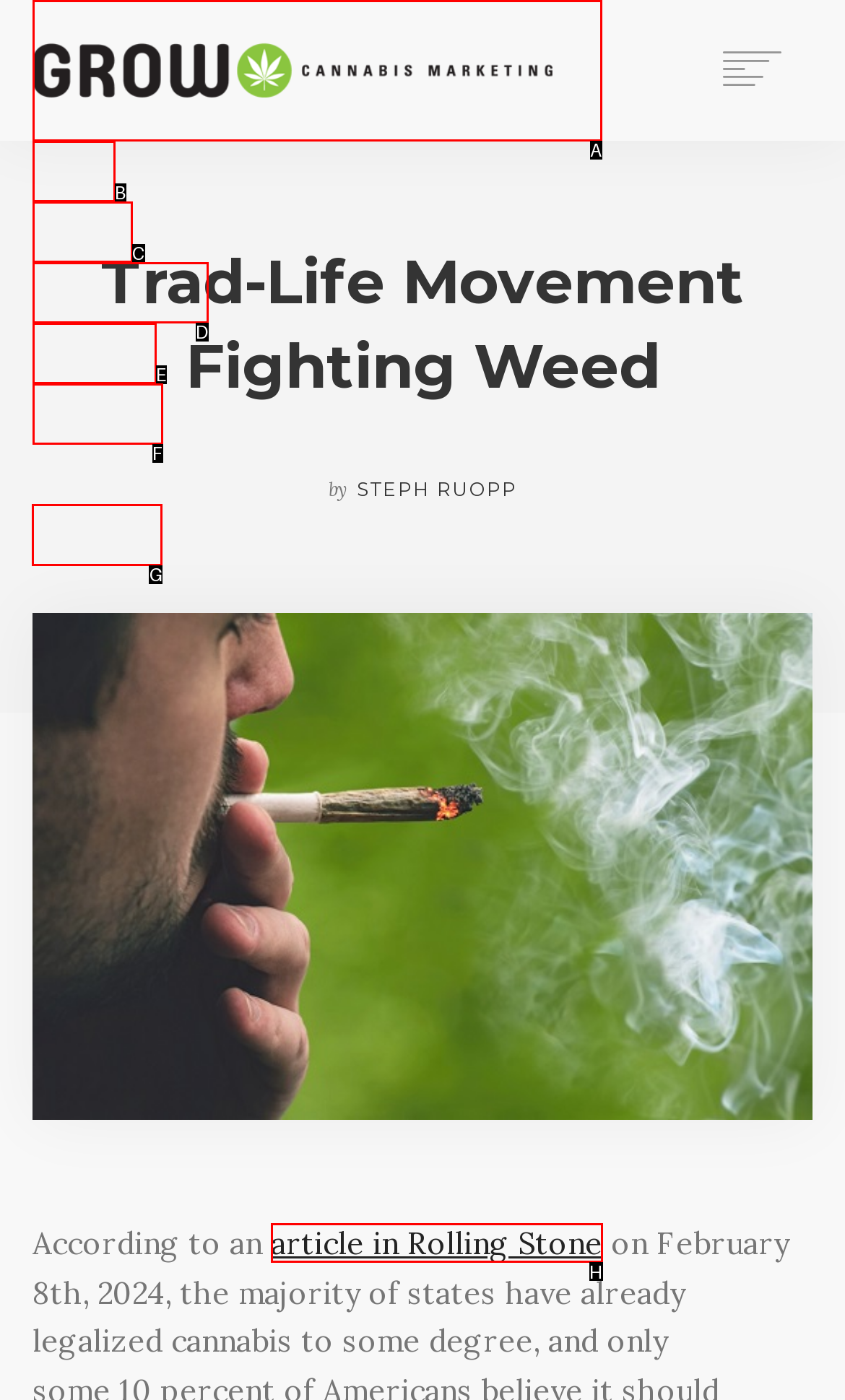From the given options, tell me which letter should be clicked to complete this task: contact the author
Answer with the letter only.

G